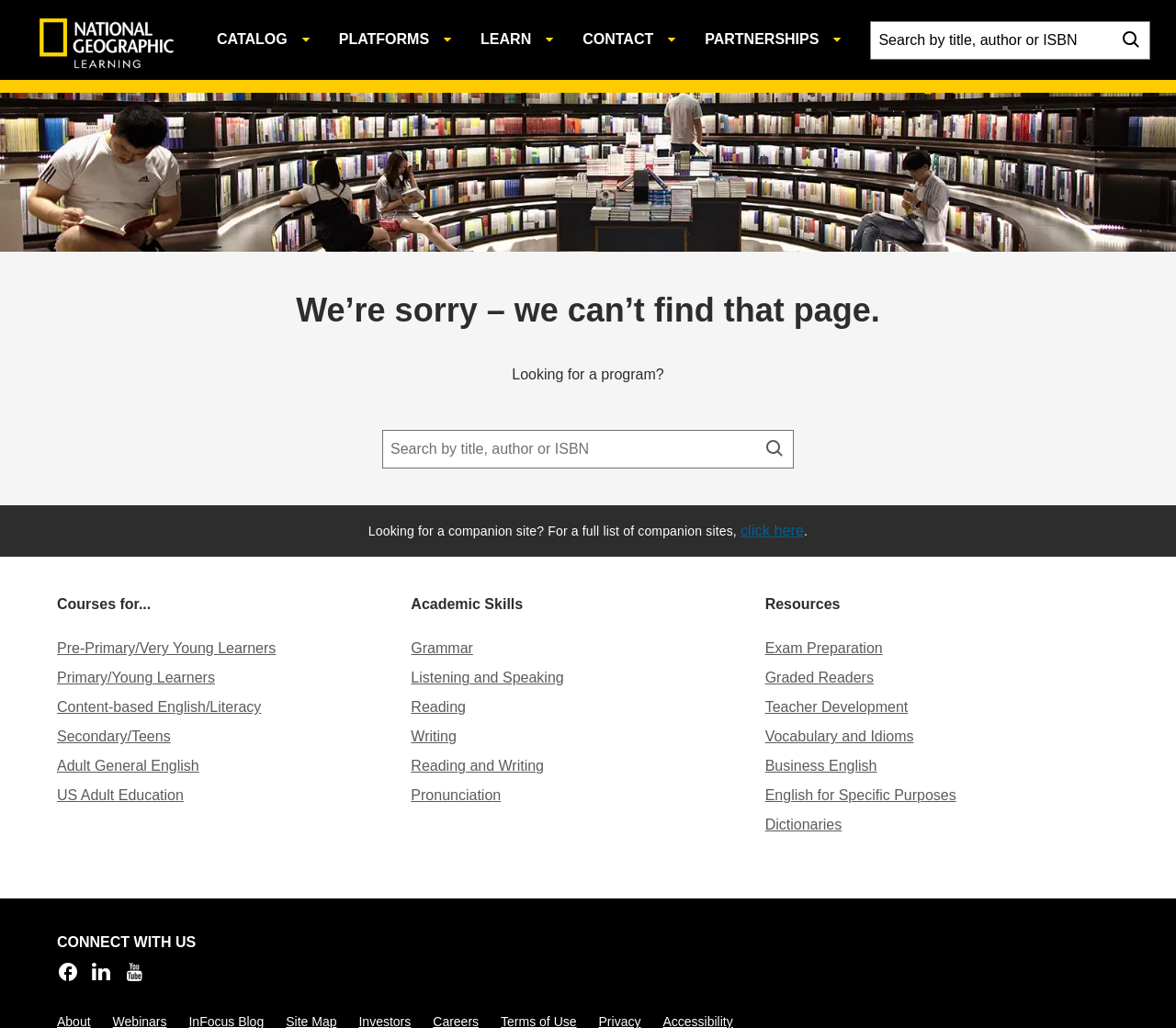Determine the bounding box coordinates for the region that must be clicked to execute the following instruction: "Search for a program".

[0.741, 0.021, 0.977, 0.057]